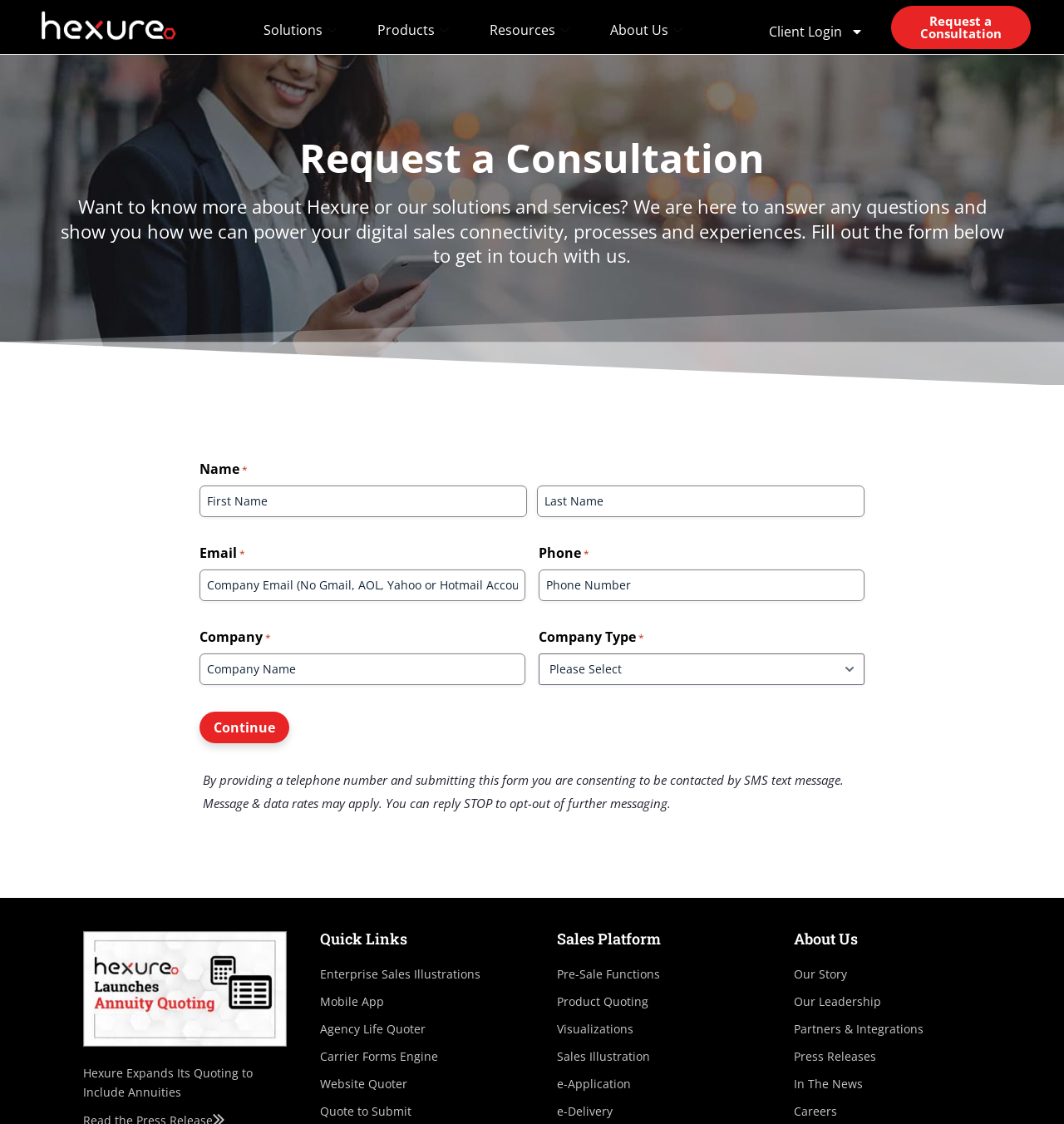Identify the bounding box for the described UI element: "e-Application".

[0.523, 0.954, 0.715, 0.975]